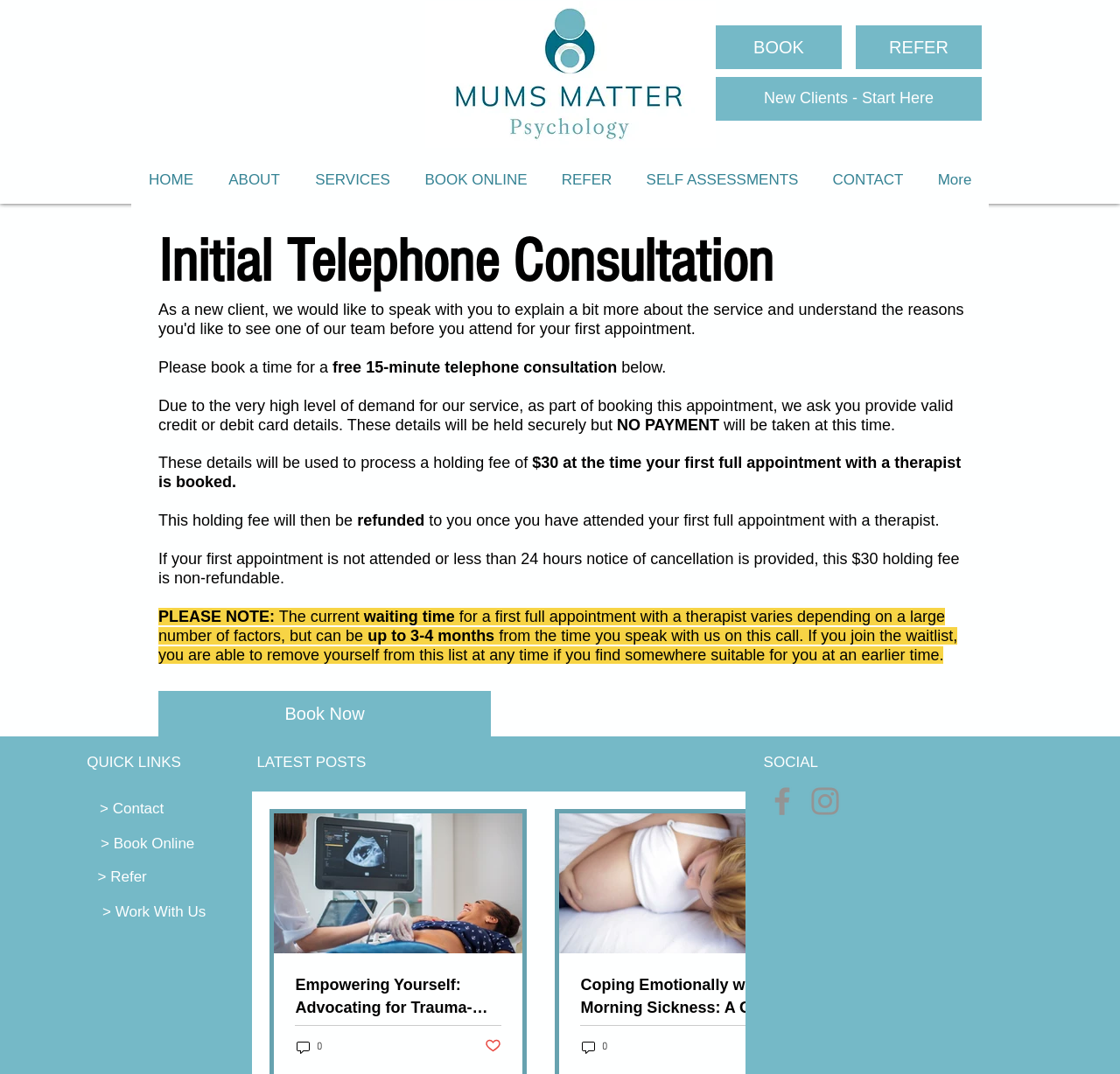Please find the bounding box coordinates of the element that you should click to achieve the following instruction: "Read about Russian pop stars' party". The coordinates should be presented as four float numbers between 0 and 1: [left, top, right, bottom].

None